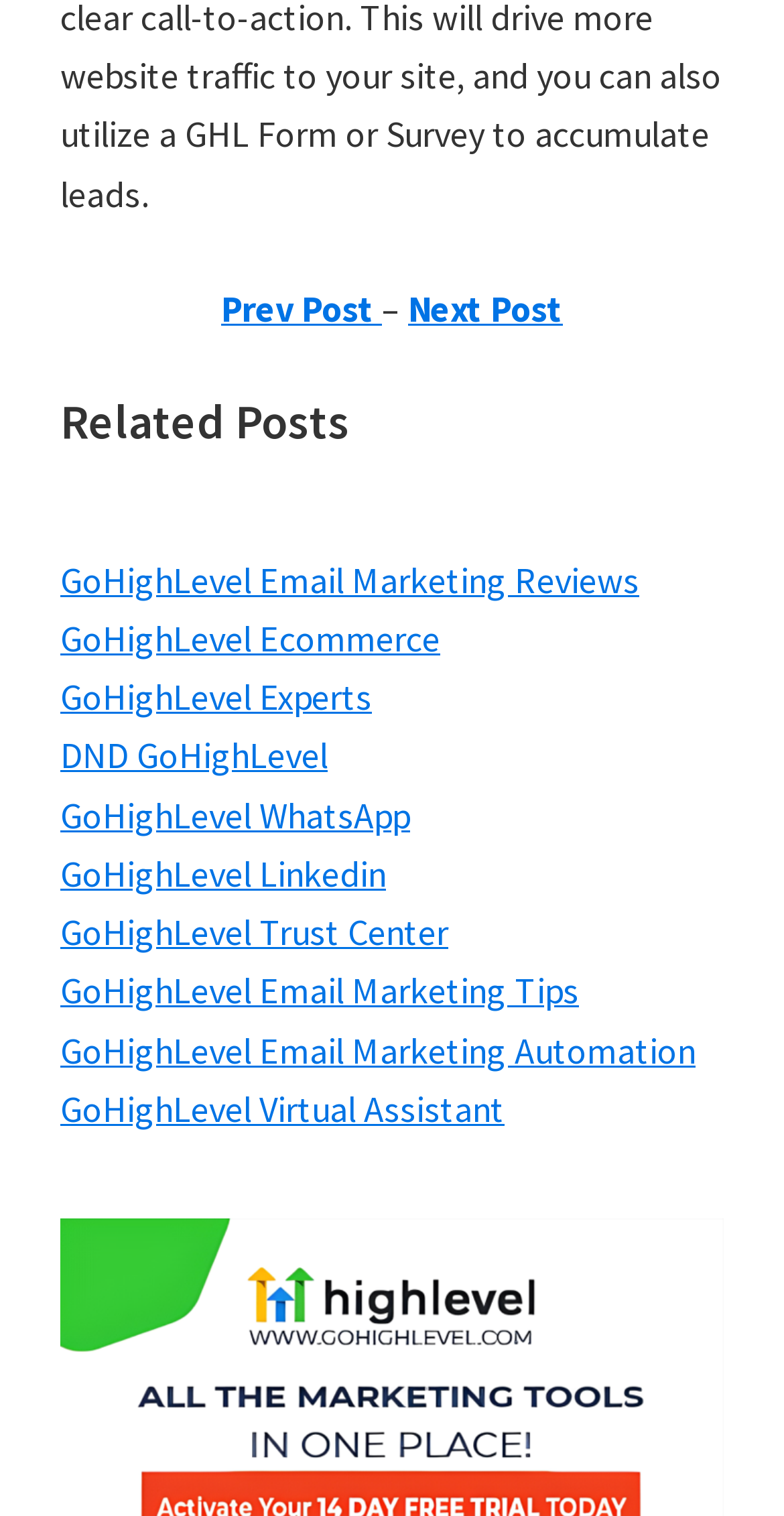Ascertain the bounding box coordinates for the UI element detailed here: "BUCCS FINISH SECOND IN TRC". The coordinates should be provided as [left, top, right, bottom] with each value being a float between 0 and 1.

None